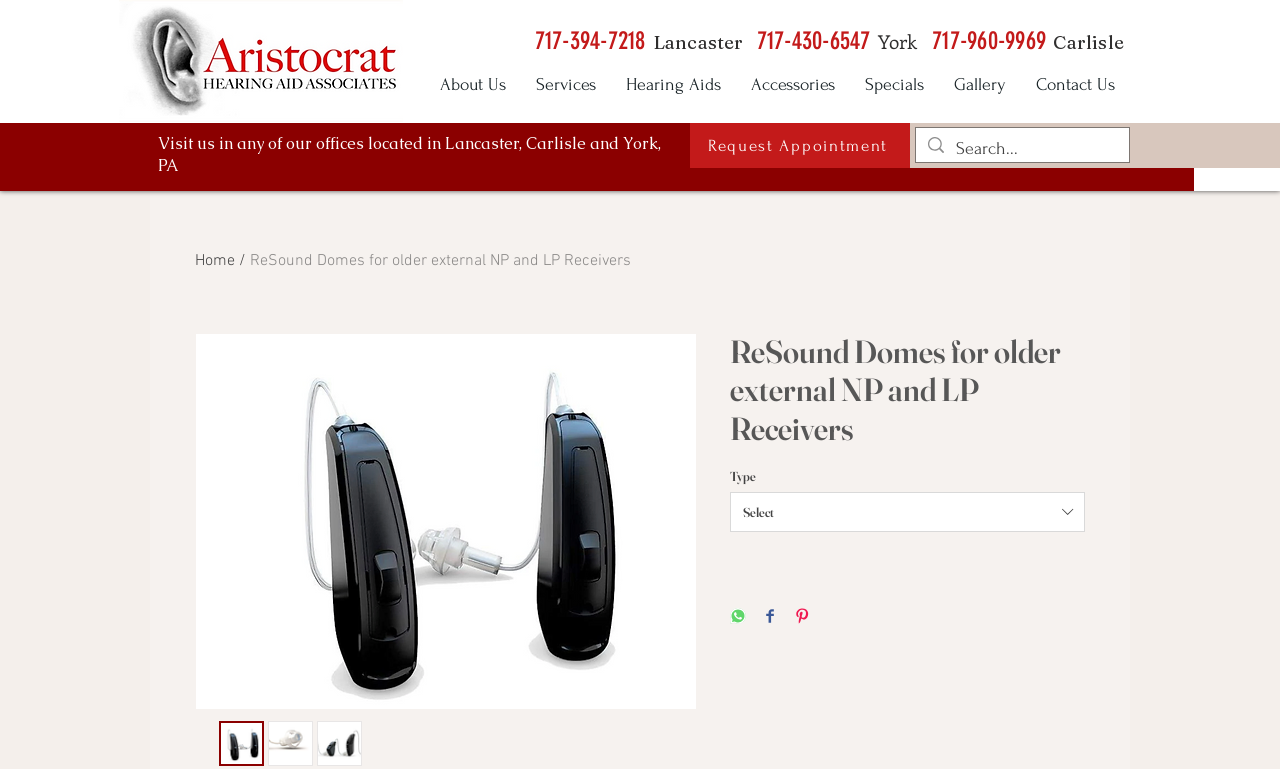Generate an in-depth caption that captures all aspects of the webpage.

This webpage is about ReSound Domes for older external NP and LP Receivers, specifically for hearing aids. At the top left, there is a logo of Aristocrat Hearing Aid Associates, accompanied by a link to their website. Below the logo, there are three phone numbers for different locations: Lancaster, York, and Carlisle, Pennsylvania.

On the top right, there is a navigation menu with links to various sections of the website, including "About Us", "Services", "Hearing Aids", "Accessories", "Specials", "Gallery", and "Contact Us".

Below the navigation menu, there is a heading that invites visitors to visit any of their offices located in Lancaster, Carlisle, and York, PA. Next to the heading, there is a "Request Appointment" button.

On the right side of the page, there is a search bar with a magnifying glass icon. Below the search bar, there is a breadcrumb navigation with a link to the "Home" page and a separator.

The main content of the page is about ReSound Domes, with a heading and a brief description. There is a list box to select the type of dome, accompanied by a "Select" button. Below the list box, there are three social media sharing buttons: "Share on WhatsApp", "Share on Facebook", and "Pin on Pinterest".

Throughout the page, there are several images, including the logo, phone icons, and social media icons. The overall layout is organized, with clear headings and concise text.